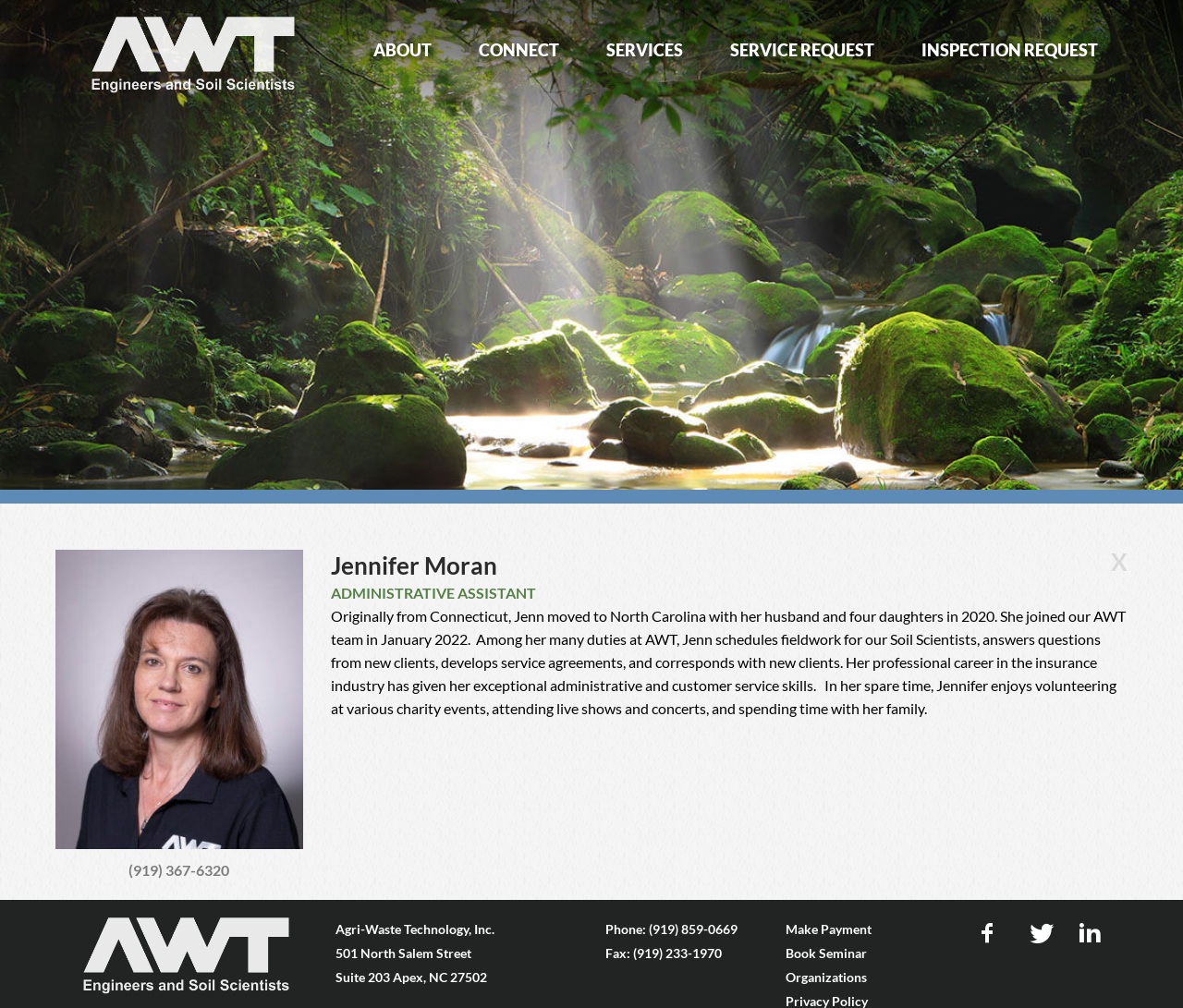Locate the UI element described by (919) 859-0669 in the provided webpage screenshot. Return the bounding box coordinates in the format (top-left x, top-left y, bottom-right x, bottom-right y), ensuring all values are between 0 and 1.

[0.548, 0.914, 0.623, 0.93]